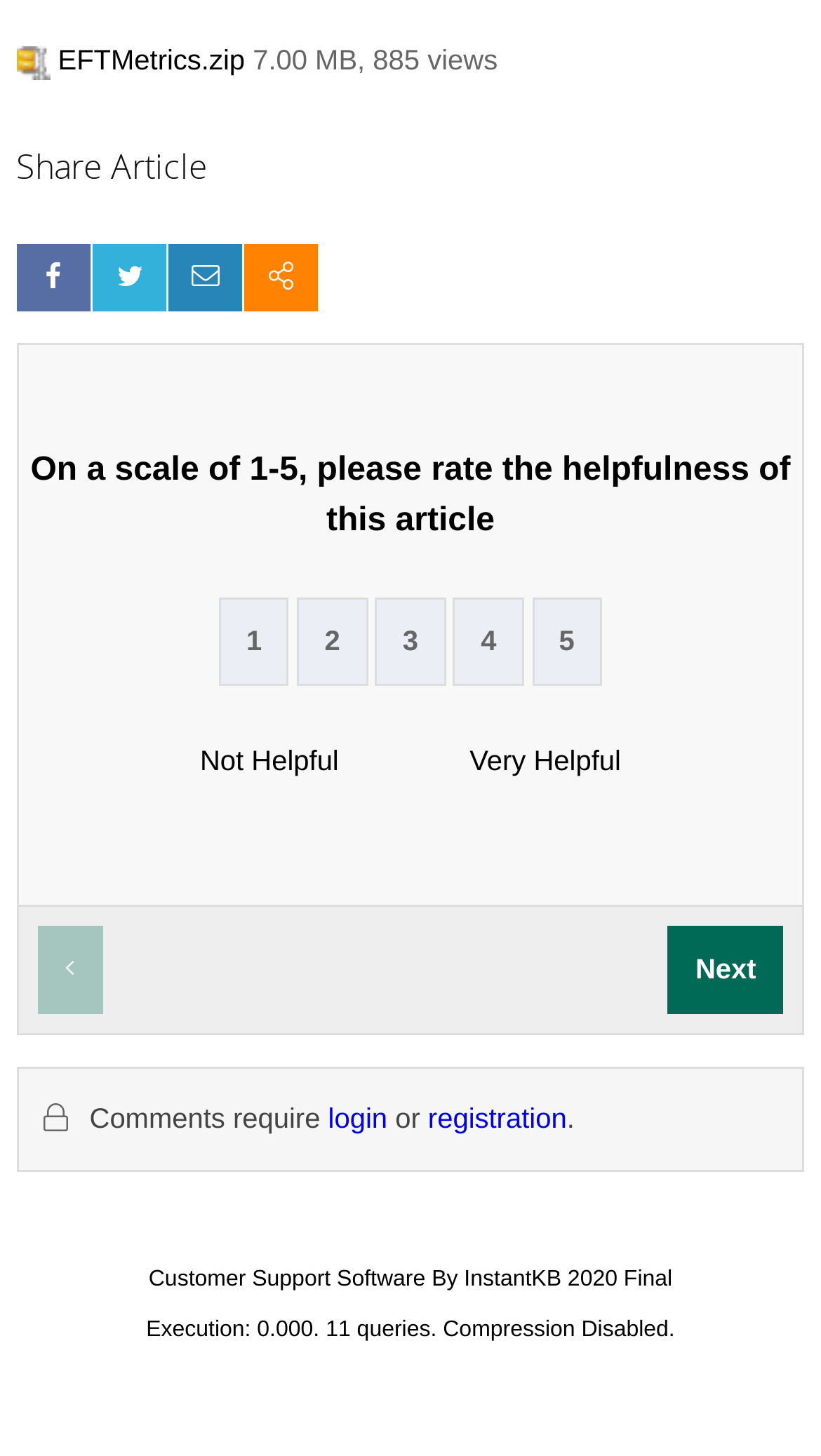Given the following UI element description: "title="Social Bookmarks"", find the bounding box coordinates in the webpage screenshot.

[0.298, 0.168, 0.388, 0.214]